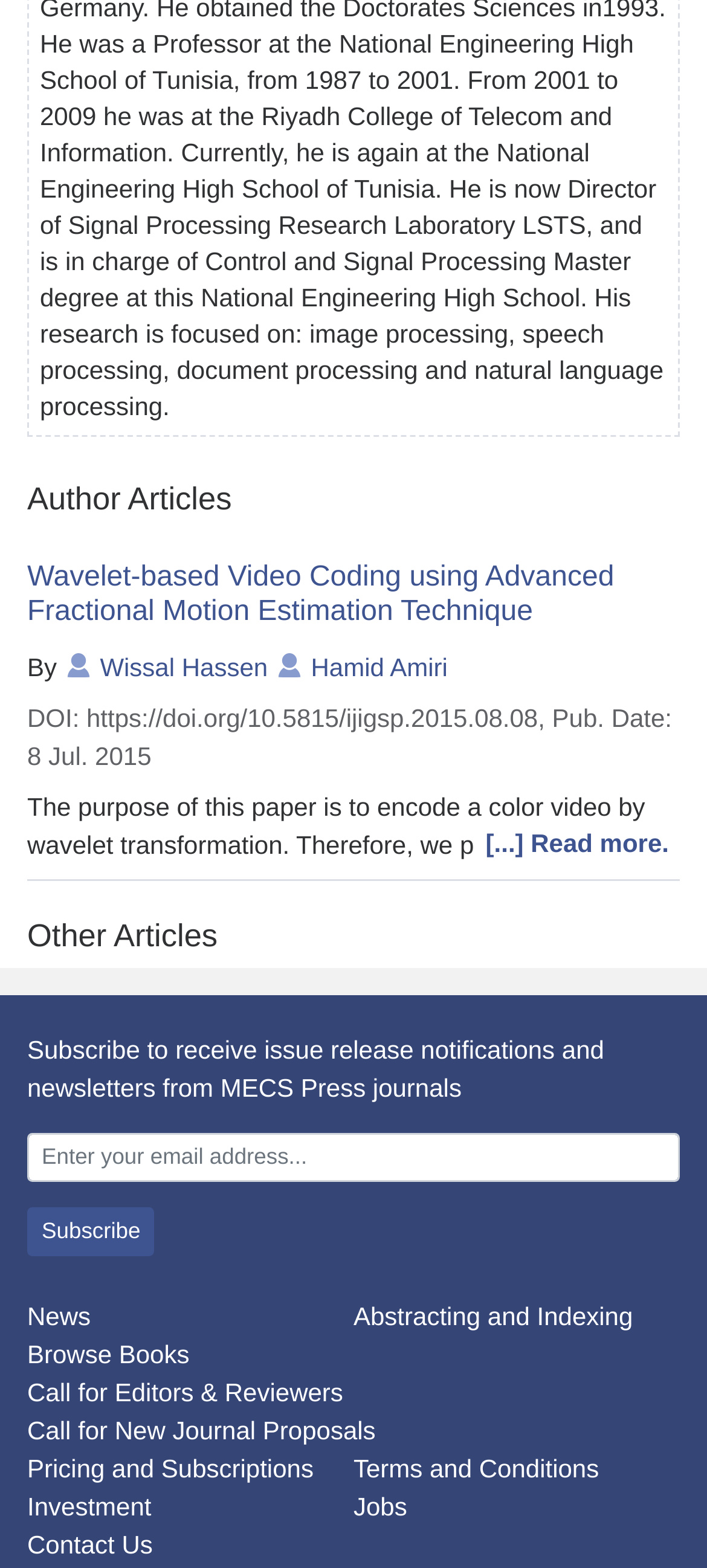What is the function of the textbox?
Look at the image and respond with a one-word or short-phrase answer.

To enter email address